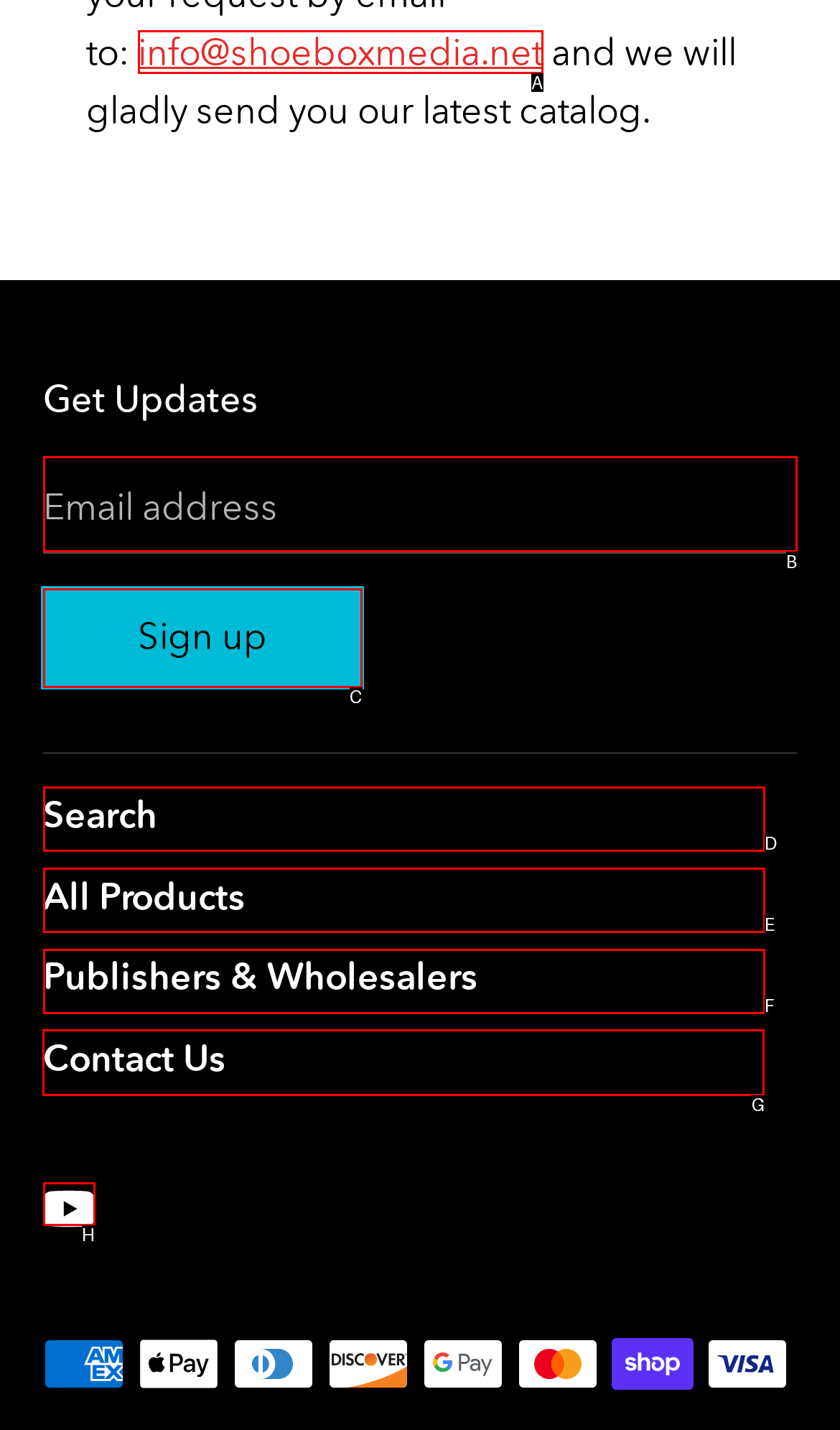For the task: Contact Us, specify the letter of the option that should be clicked. Answer with the letter only.

G